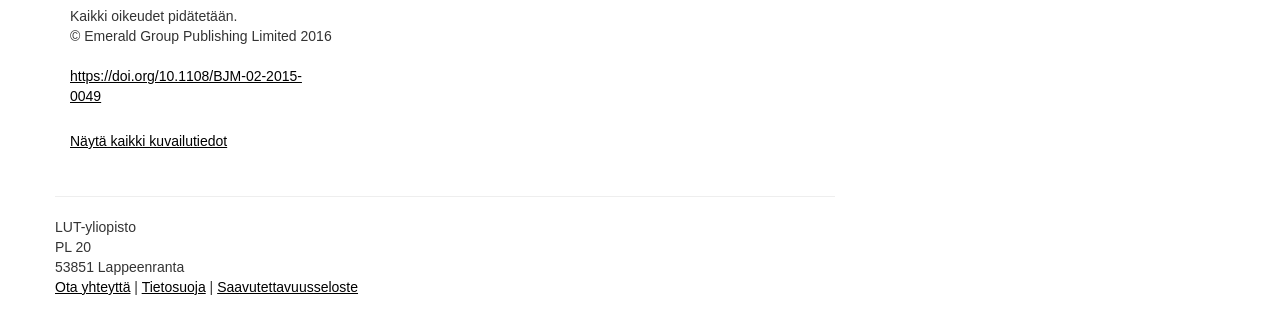Please provide a comprehensive answer to the question below using the information from the image: What is the postal code of the university?

The postal code of the university can be found in the static text element '53851 Lappeenranta' which is located in the footer section of the webpage, along with the university name and address.